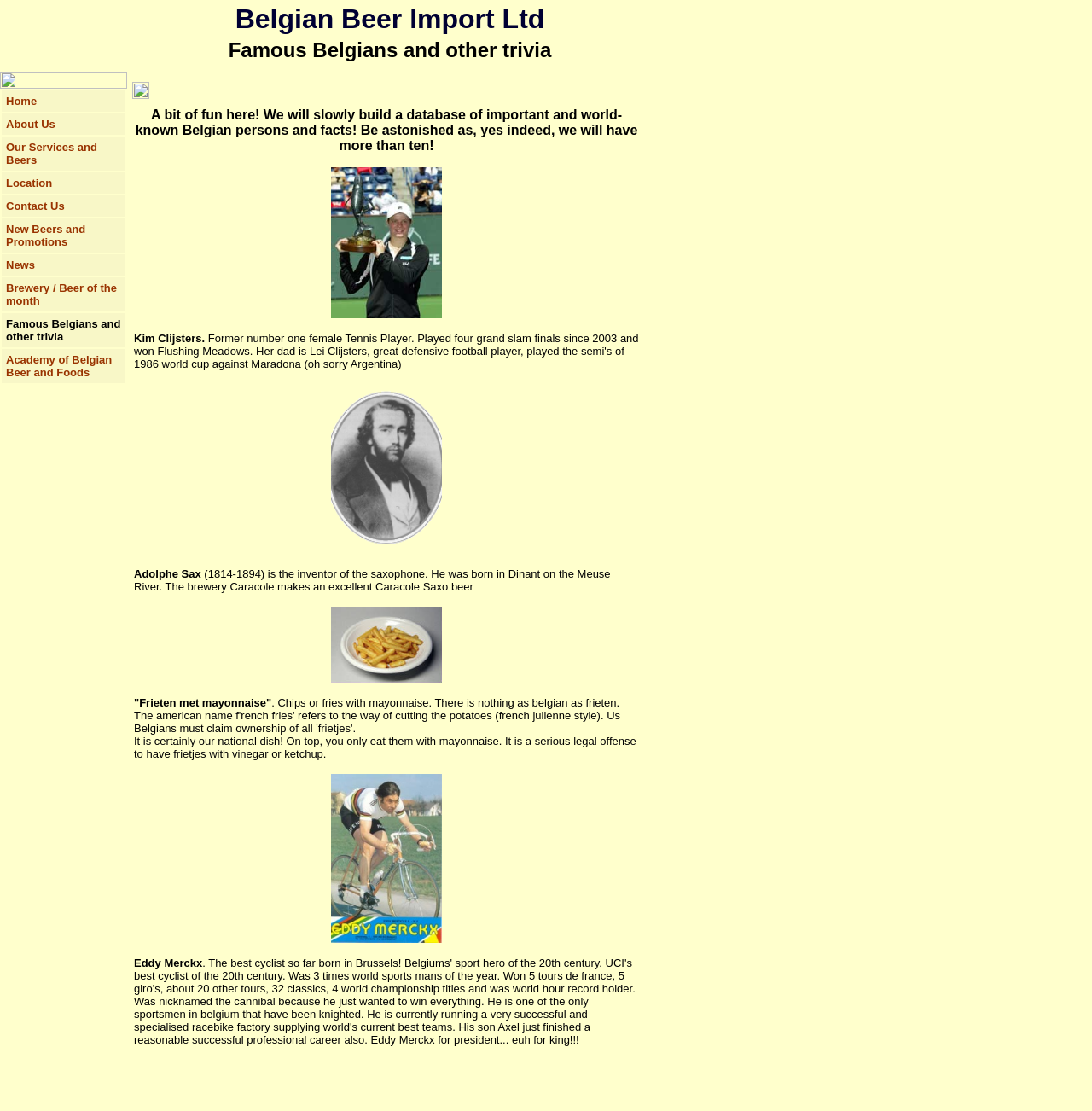Find the bounding box coordinates for the element described here: "Contact Us".

[0.005, 0.178, 0.059, 0.191]